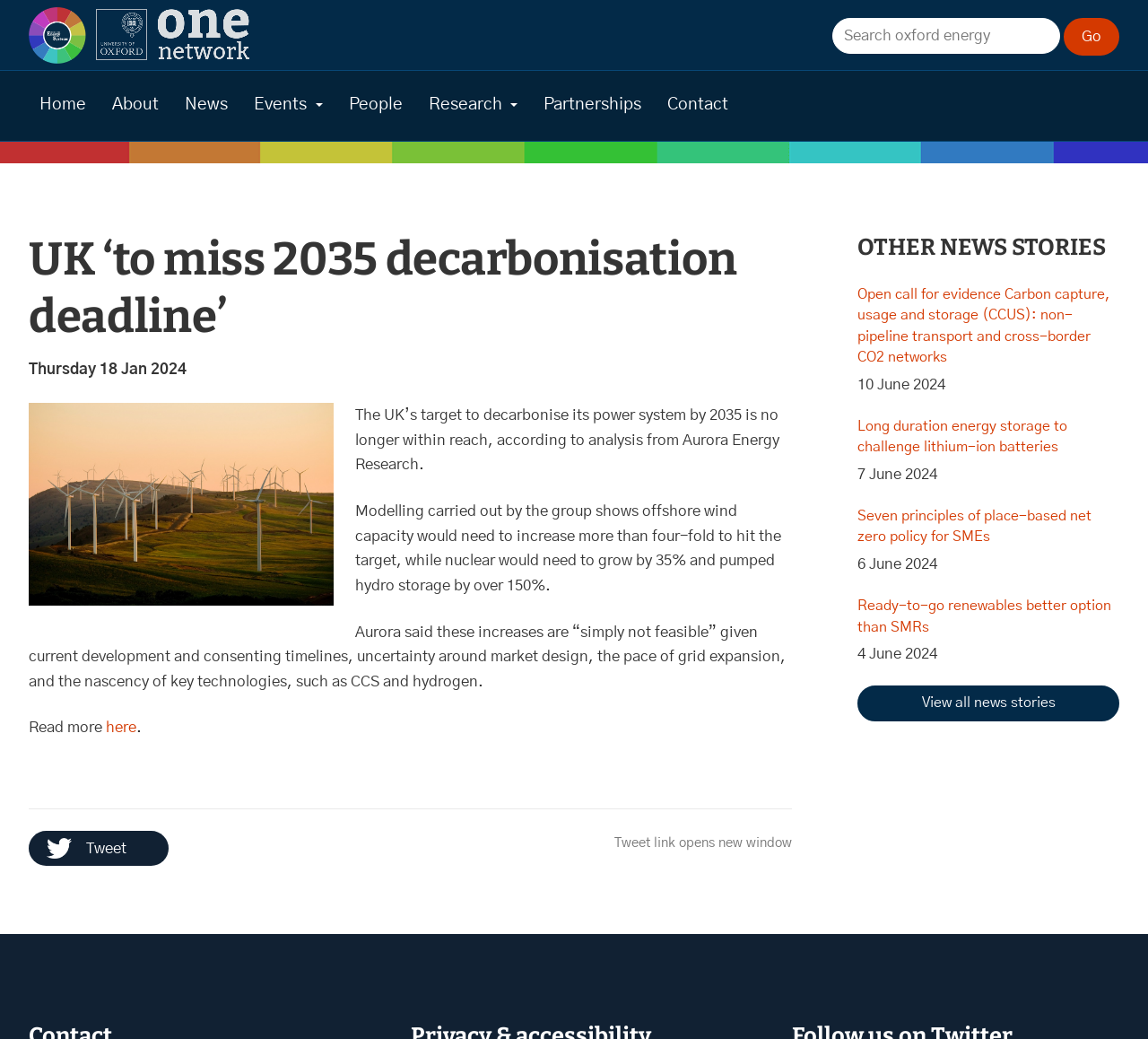Identify the bounding box coordinates of the element that should be clicked to fulfill this task: "Tweet about the news". The coordinates should be provided as four float numbers between 0 and 1, i.e., [left, top, right, bottom].

[0.025, 0.799, 0.147, 0.834]